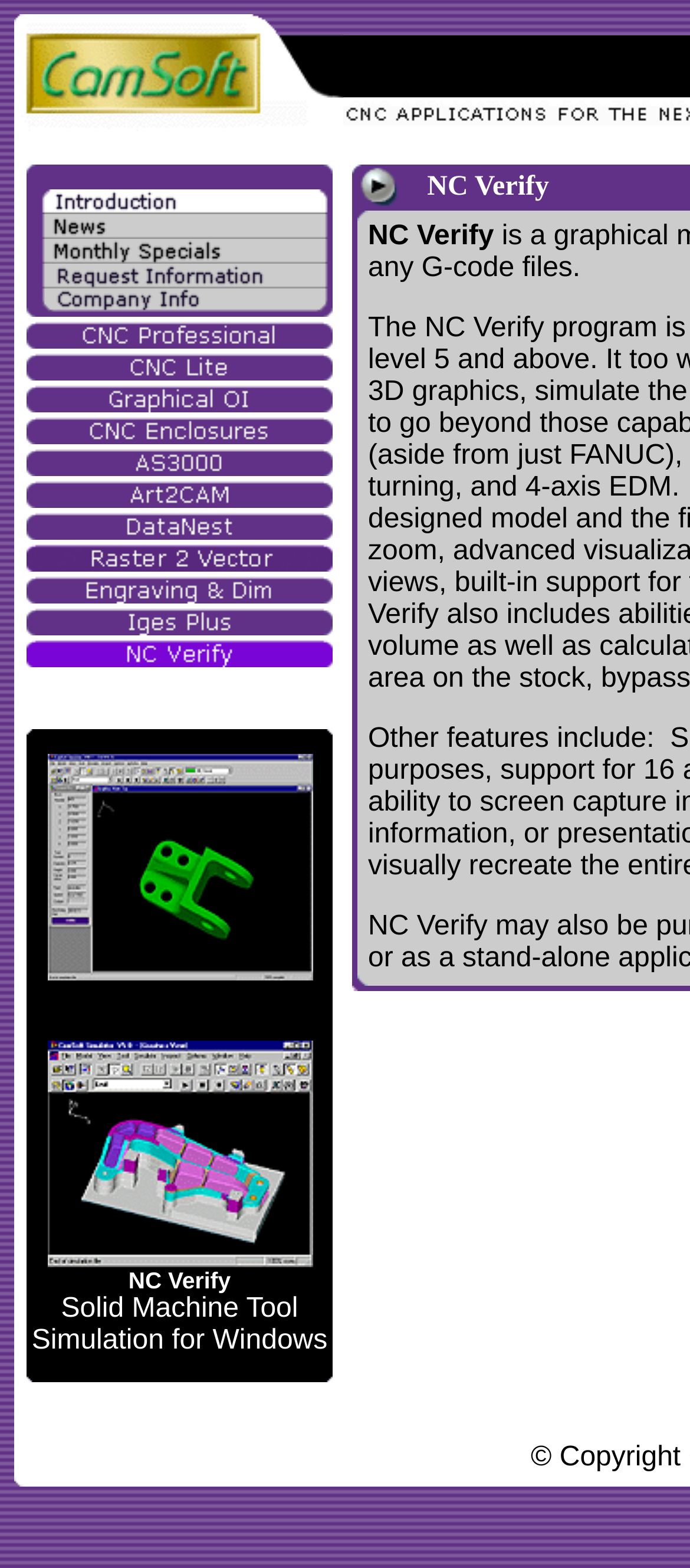Respond to the question below with a concise word or phrase:
How many links are there in the webpage?

17